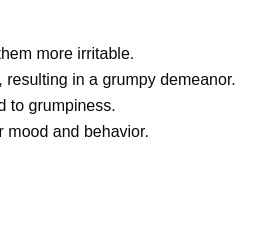Create a detailed narrative of what is happening in the image.

The image depicts a section of text discussing the impact of various factors on mood and behavior, particularly in relation to irritability and grumpiness. The content suggests that certain conditions can lead to a more irritable demeanor, emphasizing the connection between external influences and a person's overall attitude. This text seems to explore themes of emotional well-being, suggesting that understanding these triggers may be important for improving one's mood.